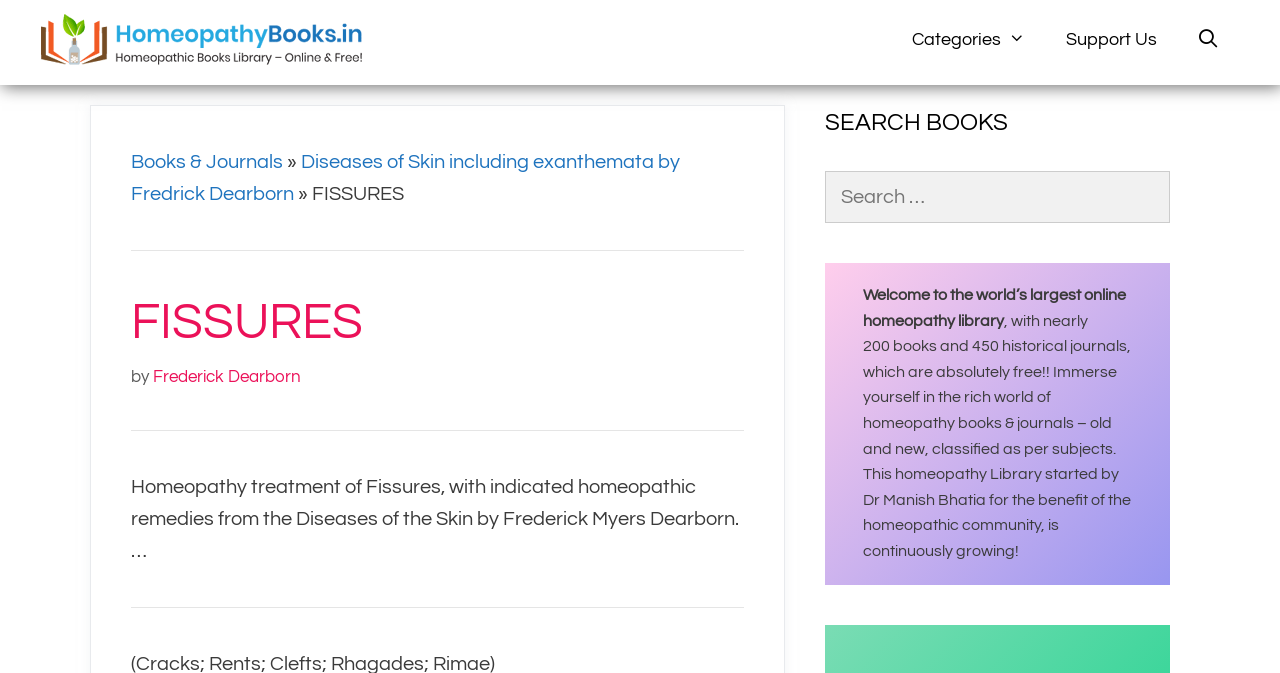Provide a brief response to the question below using a single word or phrase: 
What is the current page about?

Fissures treatment